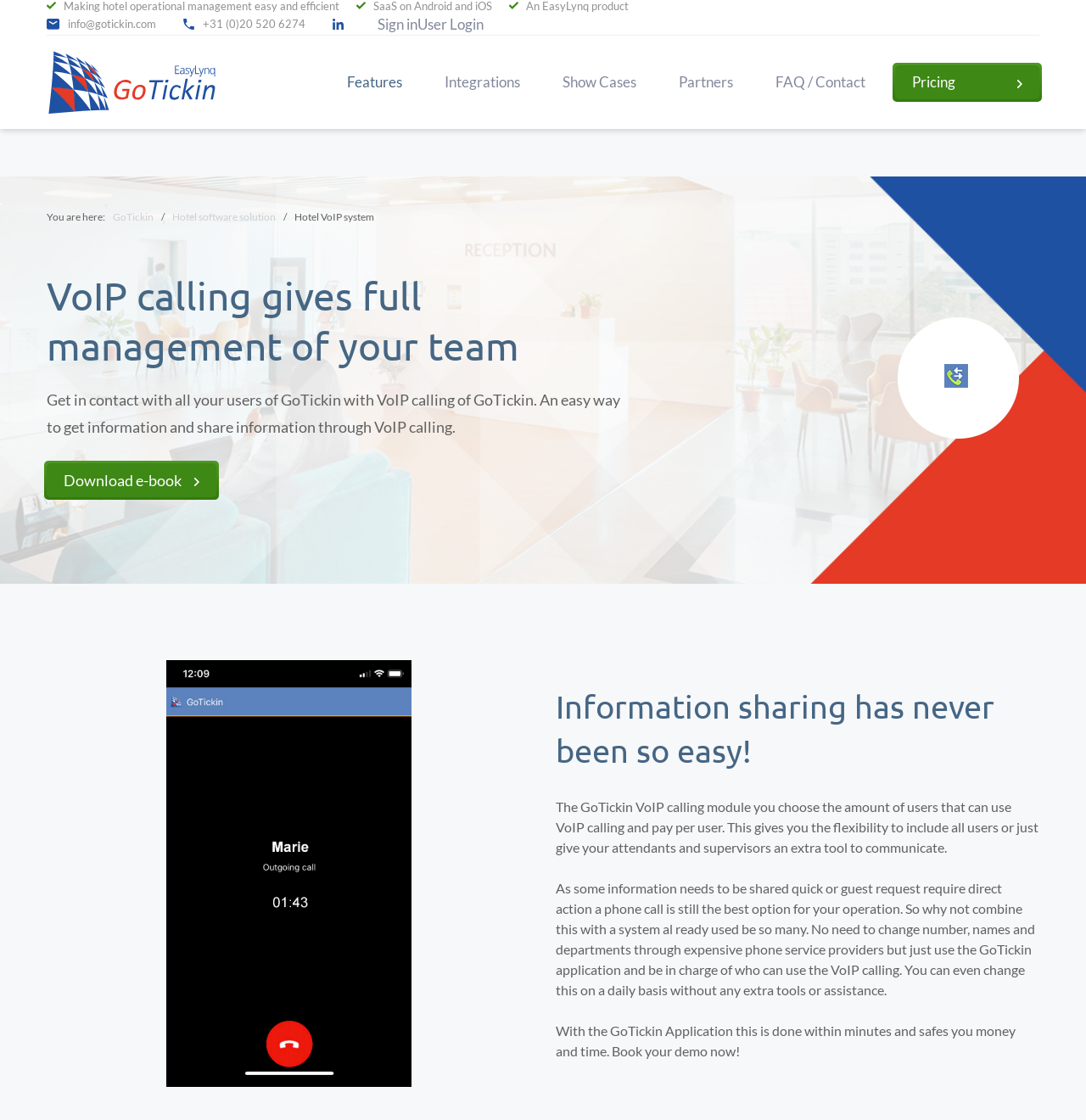What is the main purpose of GoTickin?
Can you provide an in-depth and detailed response to the question?

Based on the webpage, GoTickin is a hotel operational management solution that provides an easy way to manage hotel operations. The static text 'Making hotel operational management easy and efficient' at the top of the page suggests that GoTickin is designed to simplify hotel management.